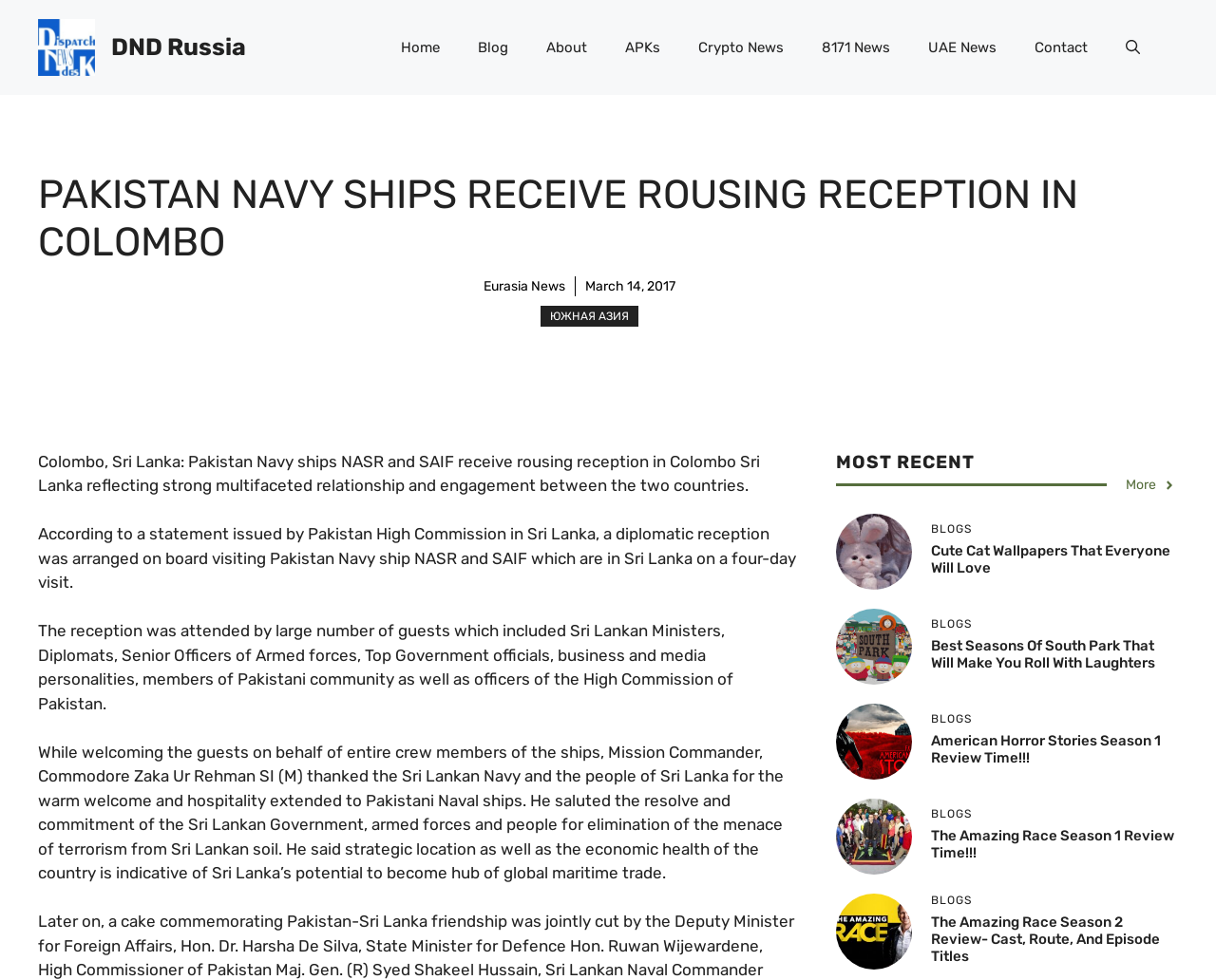What is the date mentioned in the text as the day when a diplomatic reception was arranged on board visiting Pakistan Navy ship NASR and SAIF?
Kindly answer the question with as much detail as you can.

I found the answer by reading the text, specifically the sentence 'According to a statement issued by Pakistan High Commission in Sri Lanka, a diplomatic reception was arranged on board visiting Pakistan Navy ship NASR and SAIF which are in Sri Lanka on a four-day visit.' which mentions the date as March 14, 2017.